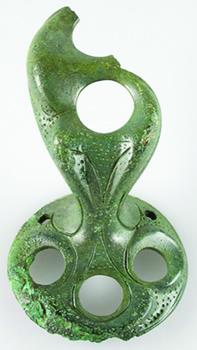How old is the Hallaton Treasure?
Provide a concise answer using a single word or phrase based on the image.

Over 2,000 years